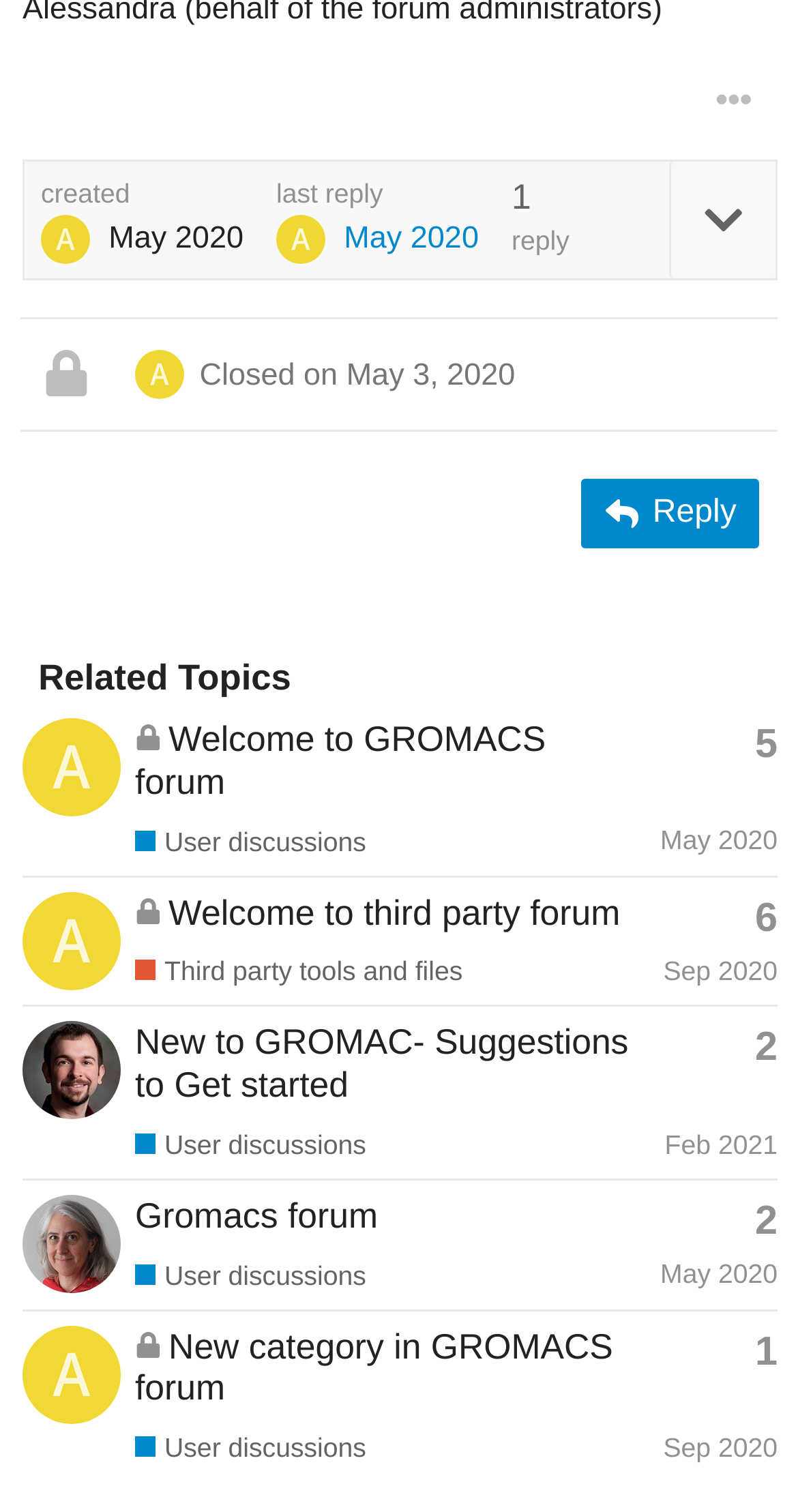Find the bounding box coordinates of the clickable region needed to perform the following instruction: "click the 'Reply' button". The coordinates should be provided as four float numbers between 0 and 1, i.e., [left, top, right, bottom].

[0.729, 0.316, 0.952, 0.362]